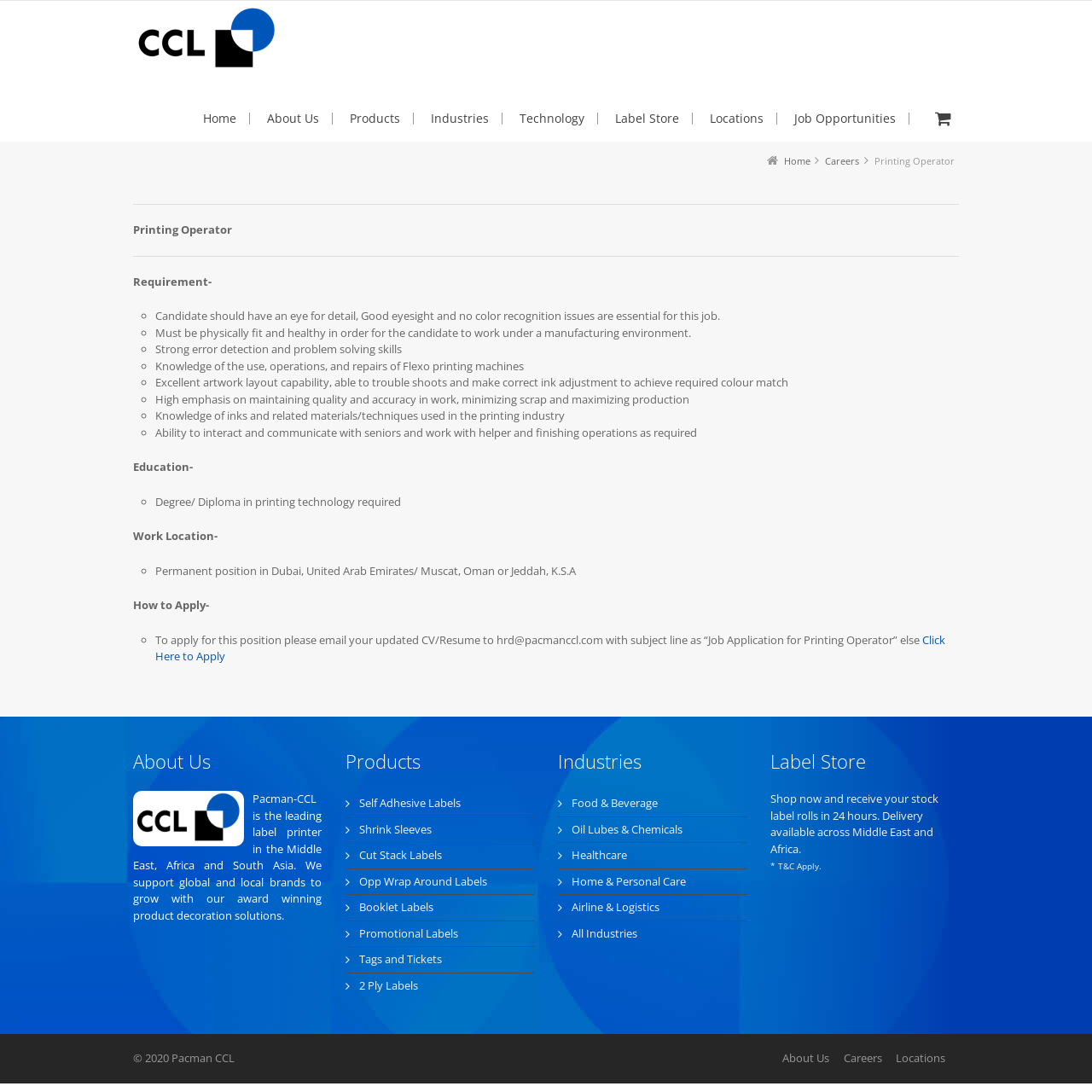Please determine the bounding box coordinates of the clickable area required to carry out the following instruction: "View the About Us page". The coordinates must be four float numbers between 0 and 1, represented as [left, top, right, bottom].

[0.718, 0.141, 0.742, 0.153]